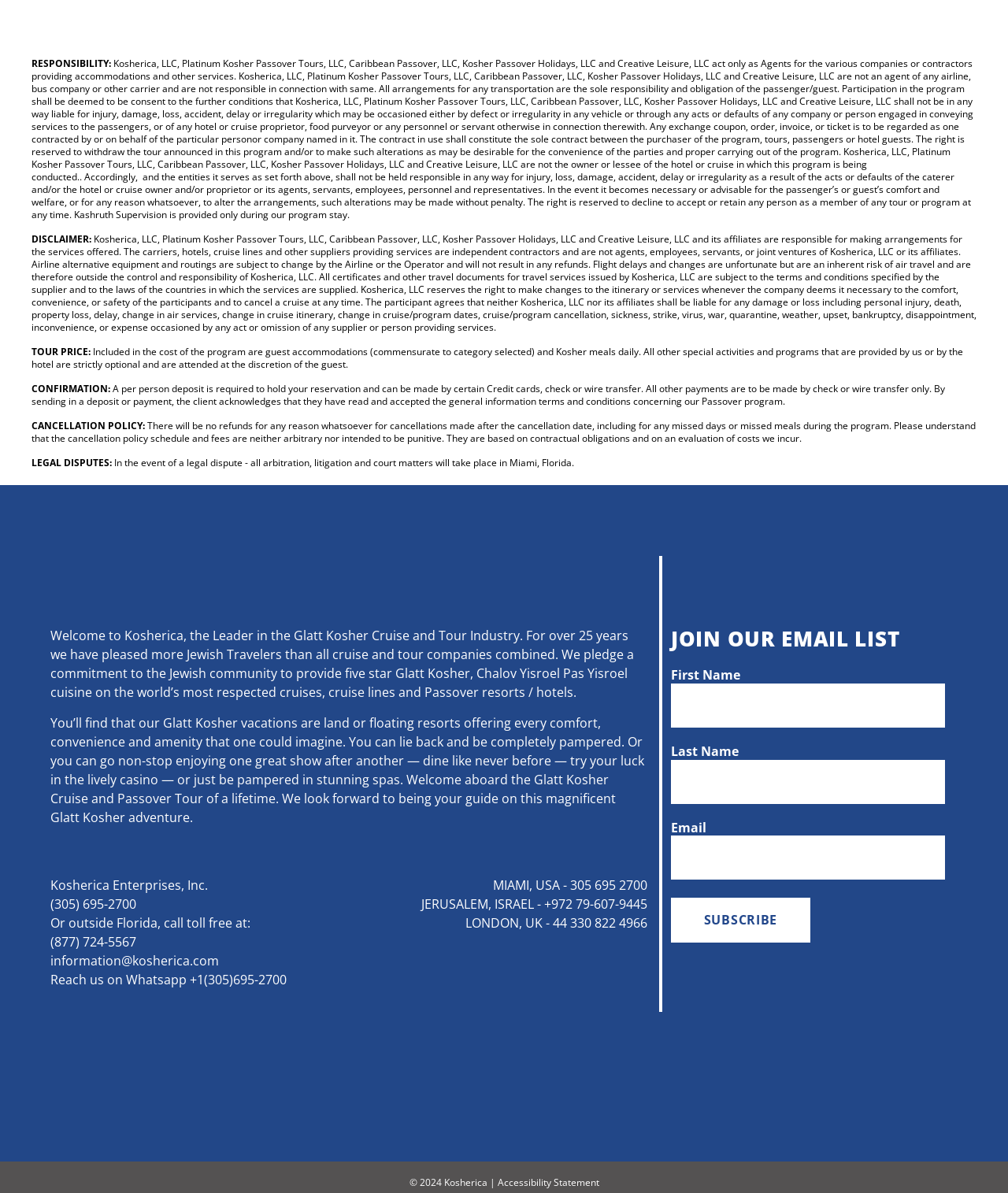Provide a brief response to the question below using one word or phrase:
What is the purpose of the program?

Passover program